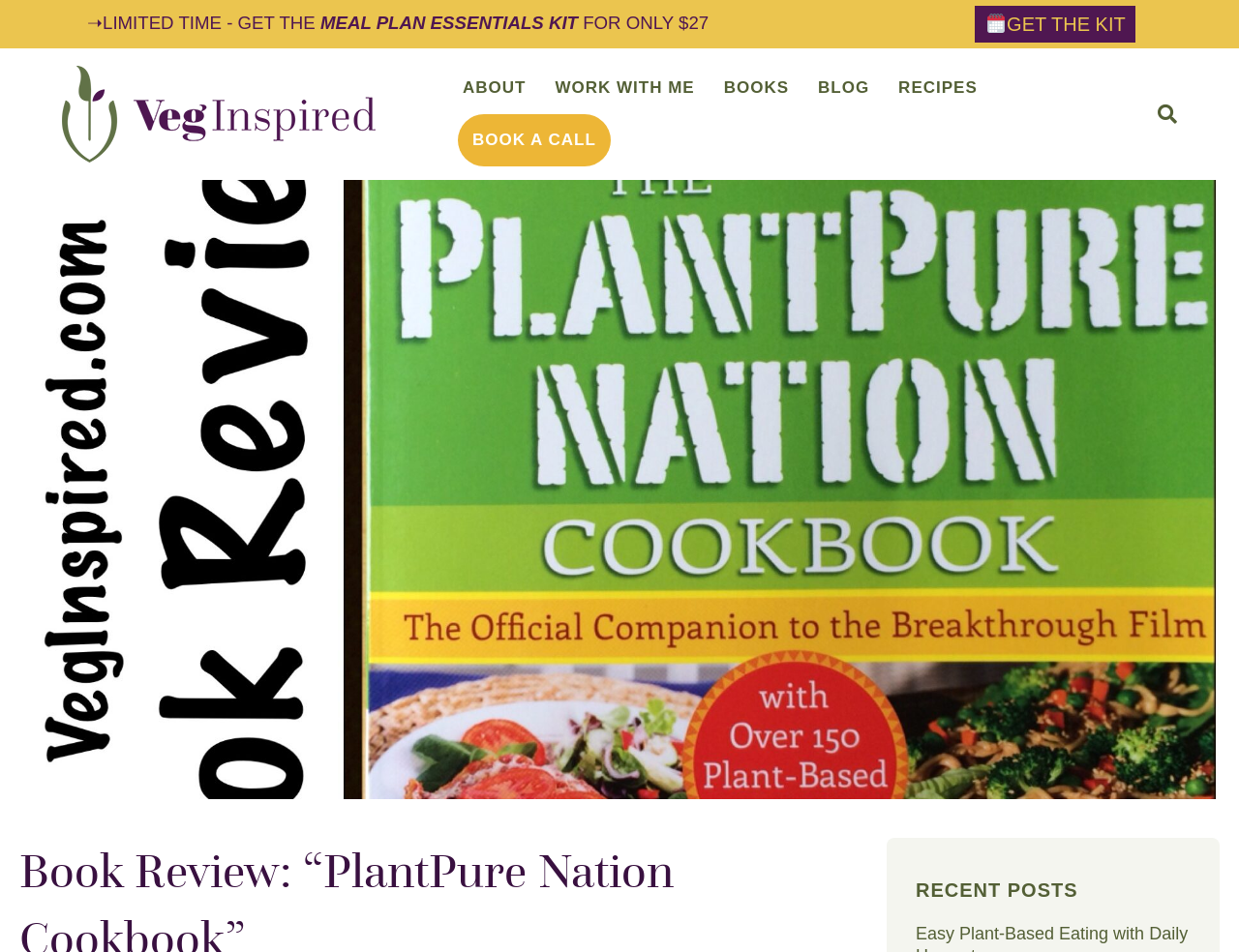Kindly determine the bounding box coordinates of the area that needs to be clicked to fulfill this instruction: "Visit the ABOUT page".

[0.362, 0.065, 0.436, 0.12]